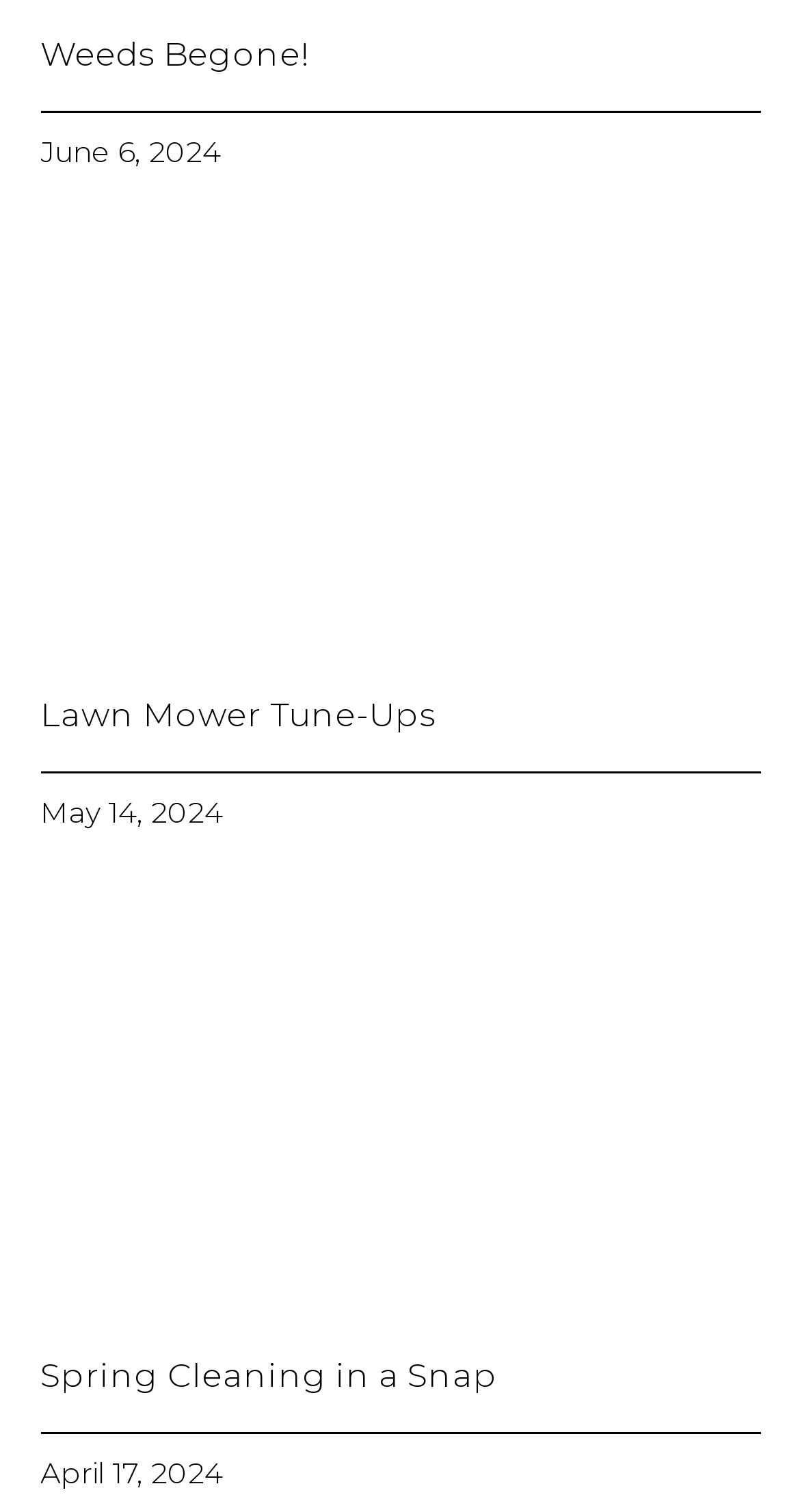Kindly respond to the following question with a single word or a brief phrase: 
What is the date of the second article?

April 17, 2024